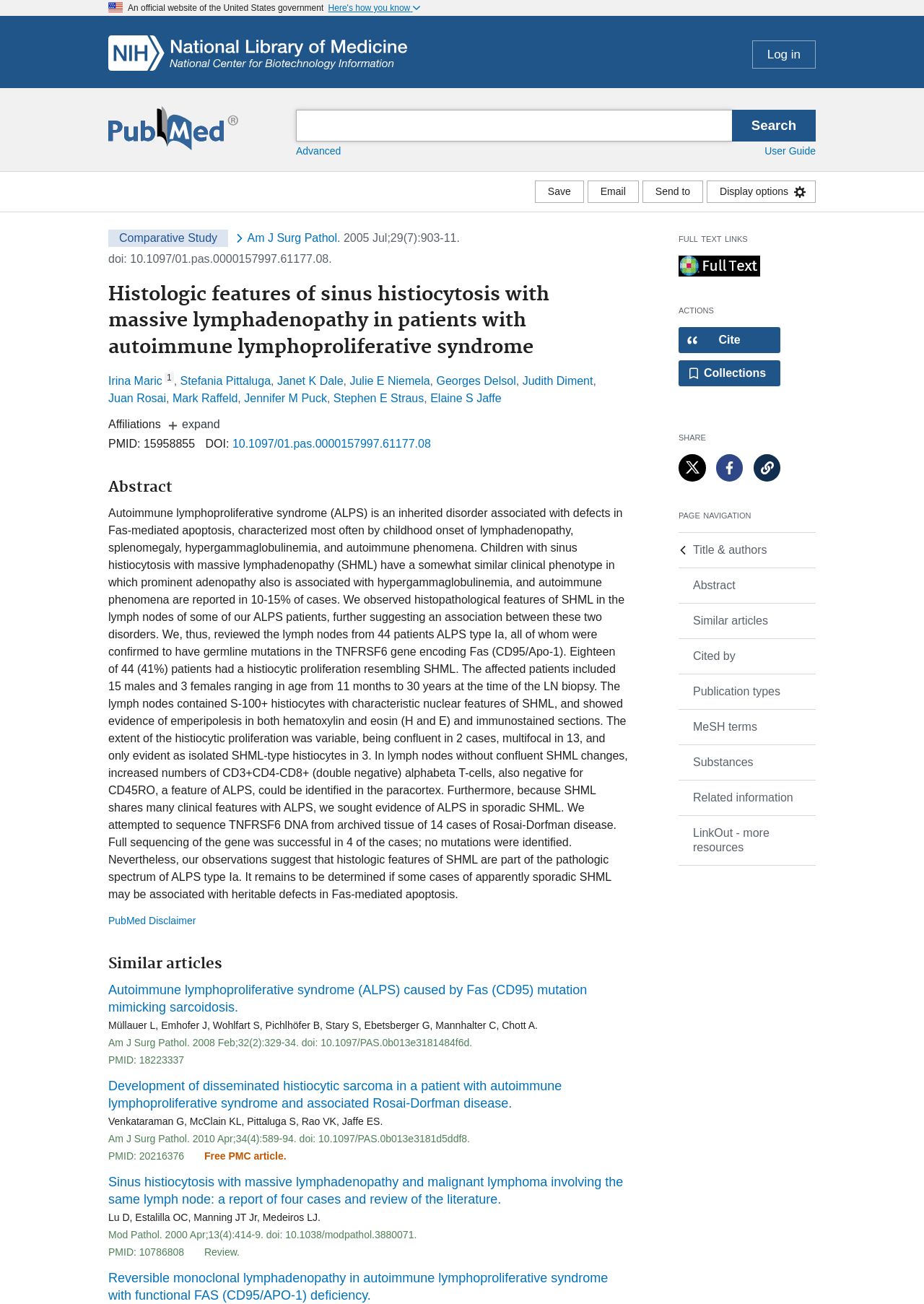What is the purpose of the 'Save' button?
Please answer the question as detailed as possible based on the image.

The 'Save' button is located in the 'save, email, send to' region and has a bounding box coordinate of [0.579, 0.138, 0.632, 0.156]. Its purpose is to save the article in MyNCBI collections, as indicated by the StaticText 'Collections' nearby.